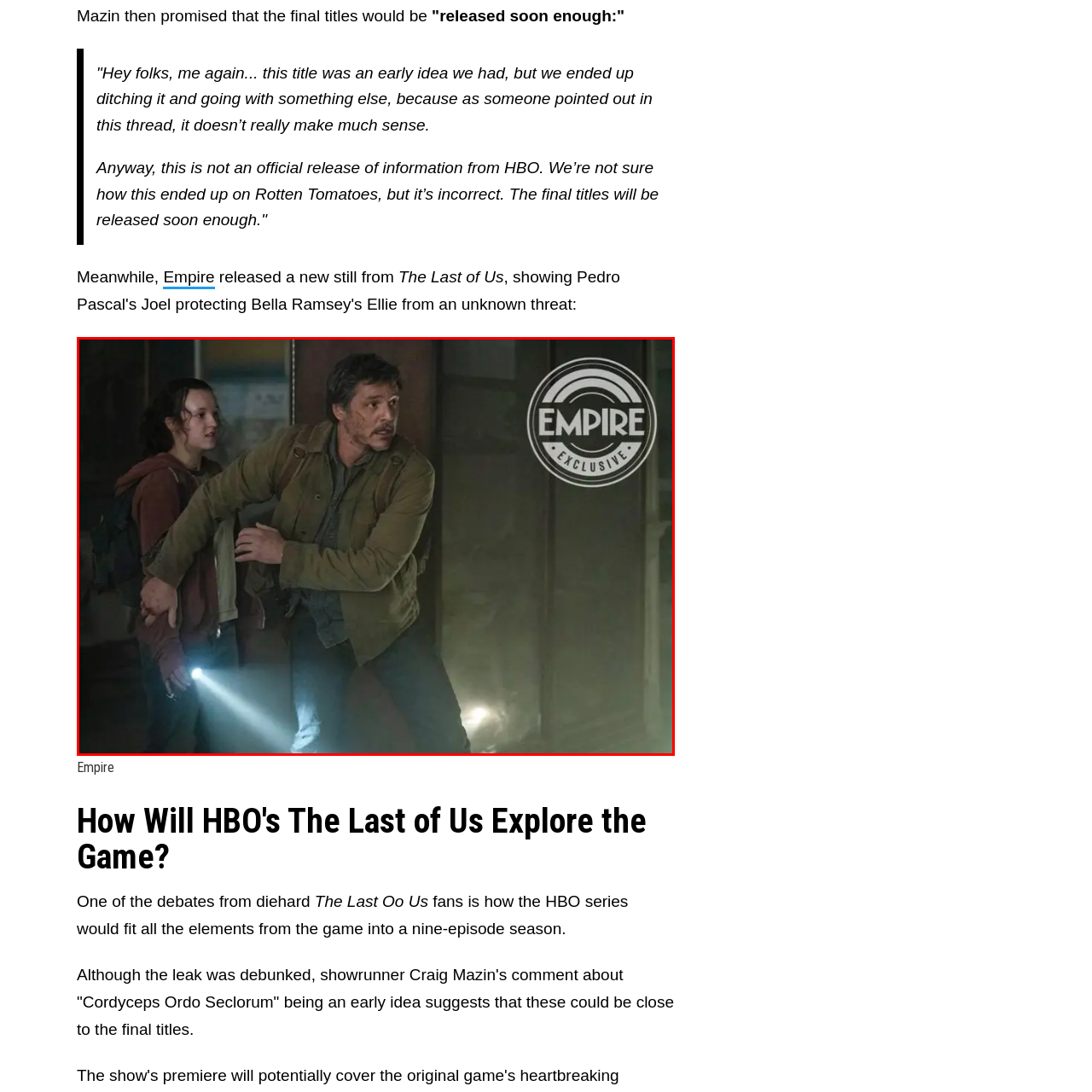What is Joel holding in his hand?
Please interpret the image highlighted by the red bounding box and offer a detailed explanation based on what you observe visually.

The image shows Joel wielding a flashlight, which is illuminating their path as they navigate through the dimly lit environment. This is a crucial element in the scene, as it highlights the perilous world they inhabit.